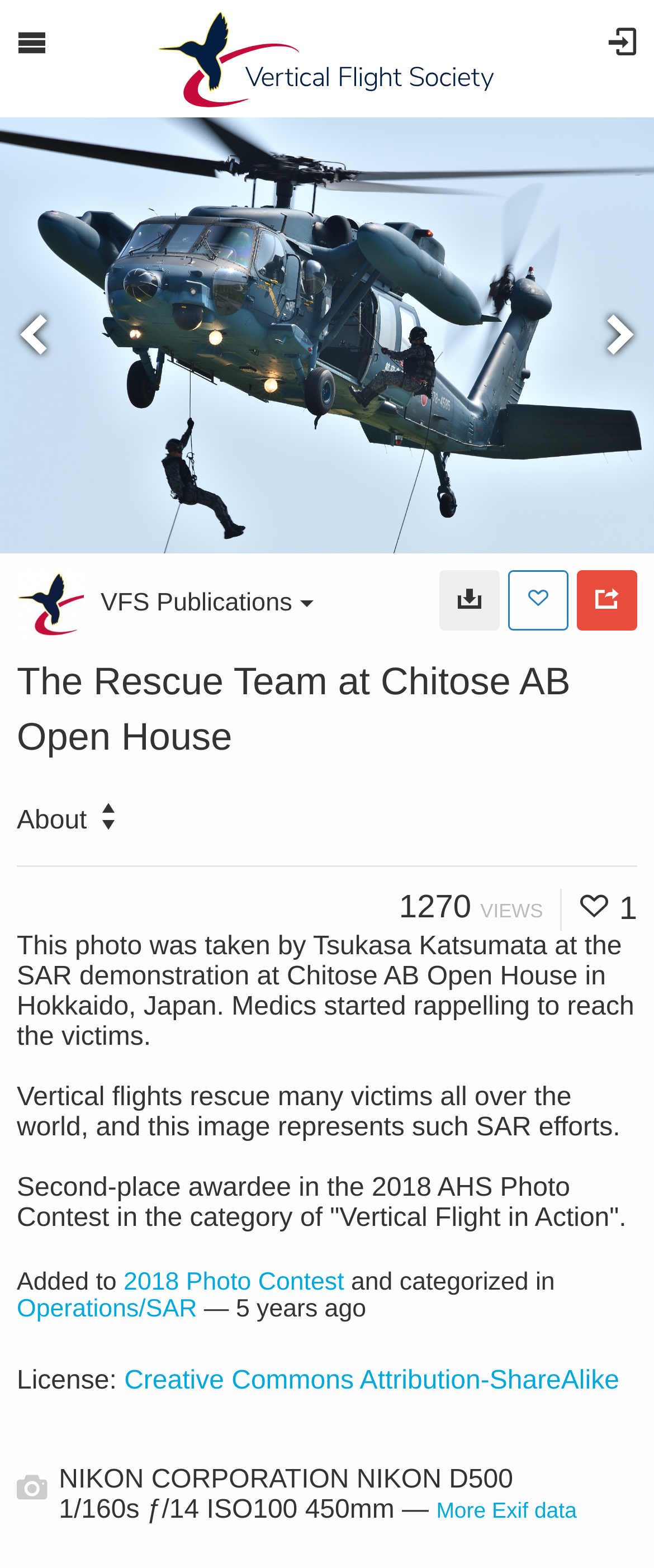Determine the bounding box coordinates of the clickable element to achieve the following action: 'Get help and support'. Provide the coordinates as four float values between 0 and 1, formatted as [left, top, right, bottom].

None